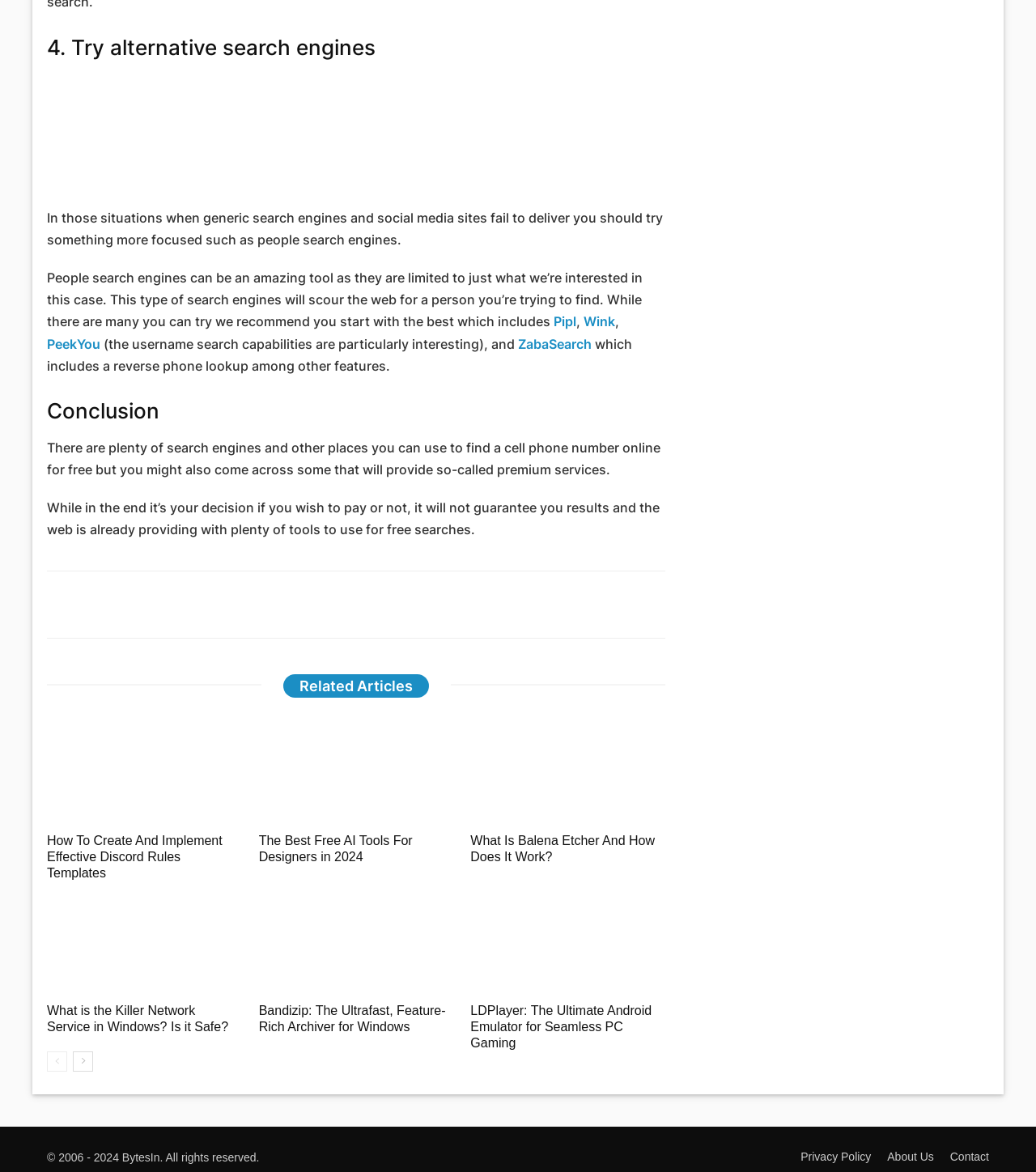Determine the bounding box coordinates of the clickable region to carry out the instruction: "Follow the Wink link".

[0.563, 0.268, 0.594, 0.281]